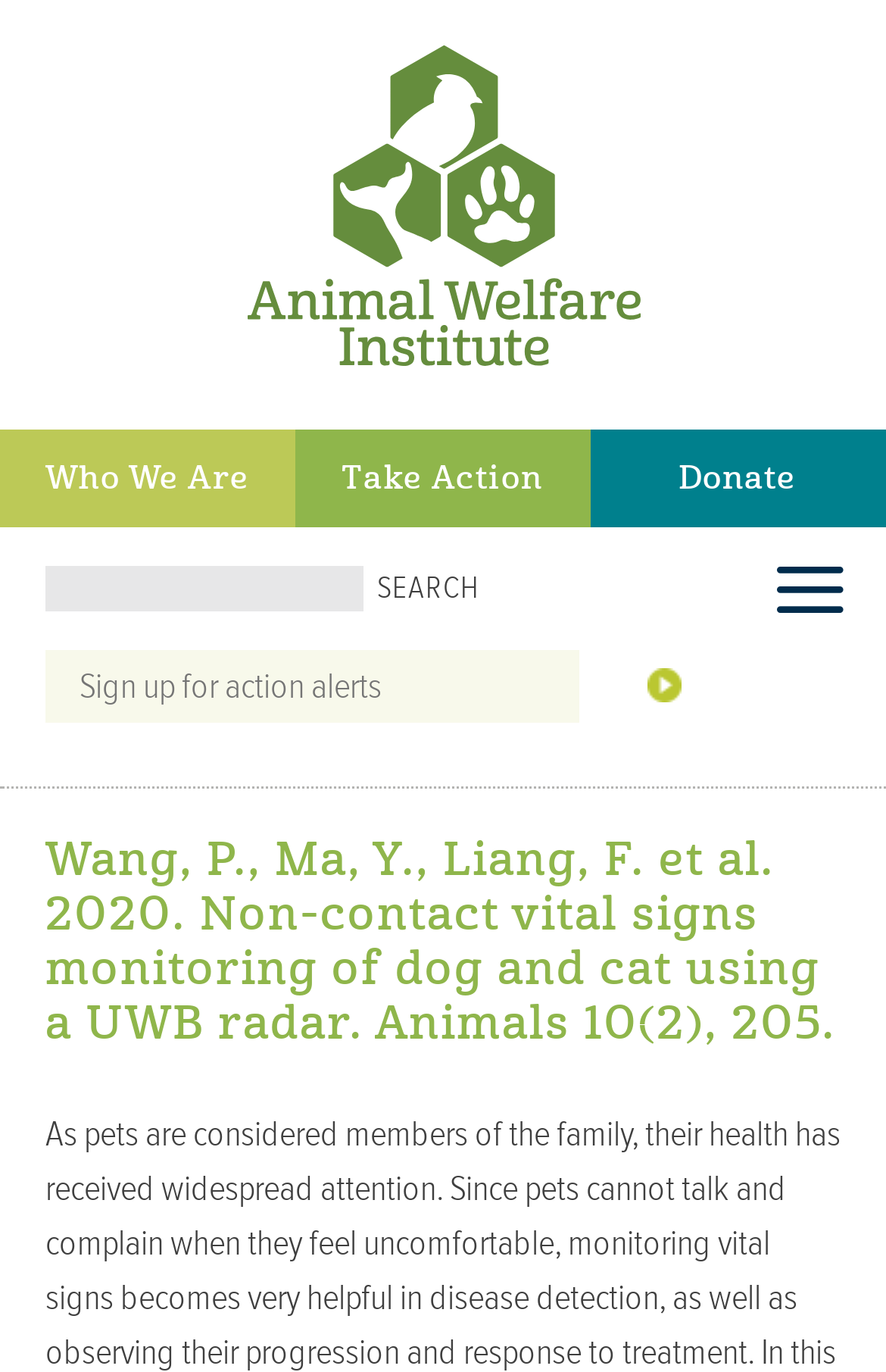Can you find and provide the main heading text of this webpage?

Wang, P., Ma, Y., Liang, F. et al. 2020. Non-contact vital signs monitoring of dog and cat using a UWB radar. Animals 10(2), 205.